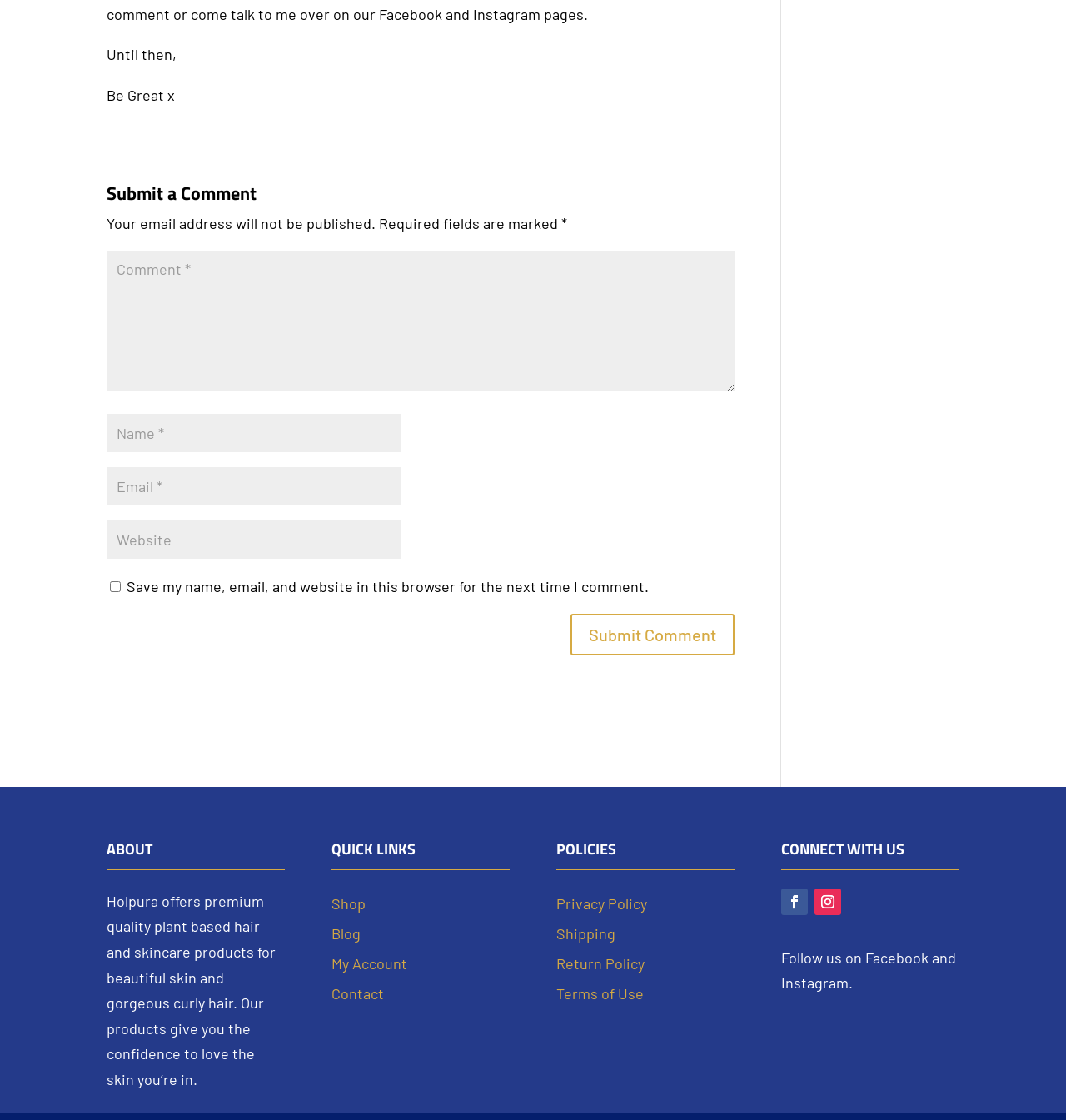How many fields are required to submit a comment?
Utilize the information in the image to give a detailed answer to the question.

The required fields are marked with an asterisk (*) and include 'Comment', 'Name', and 'Email'.